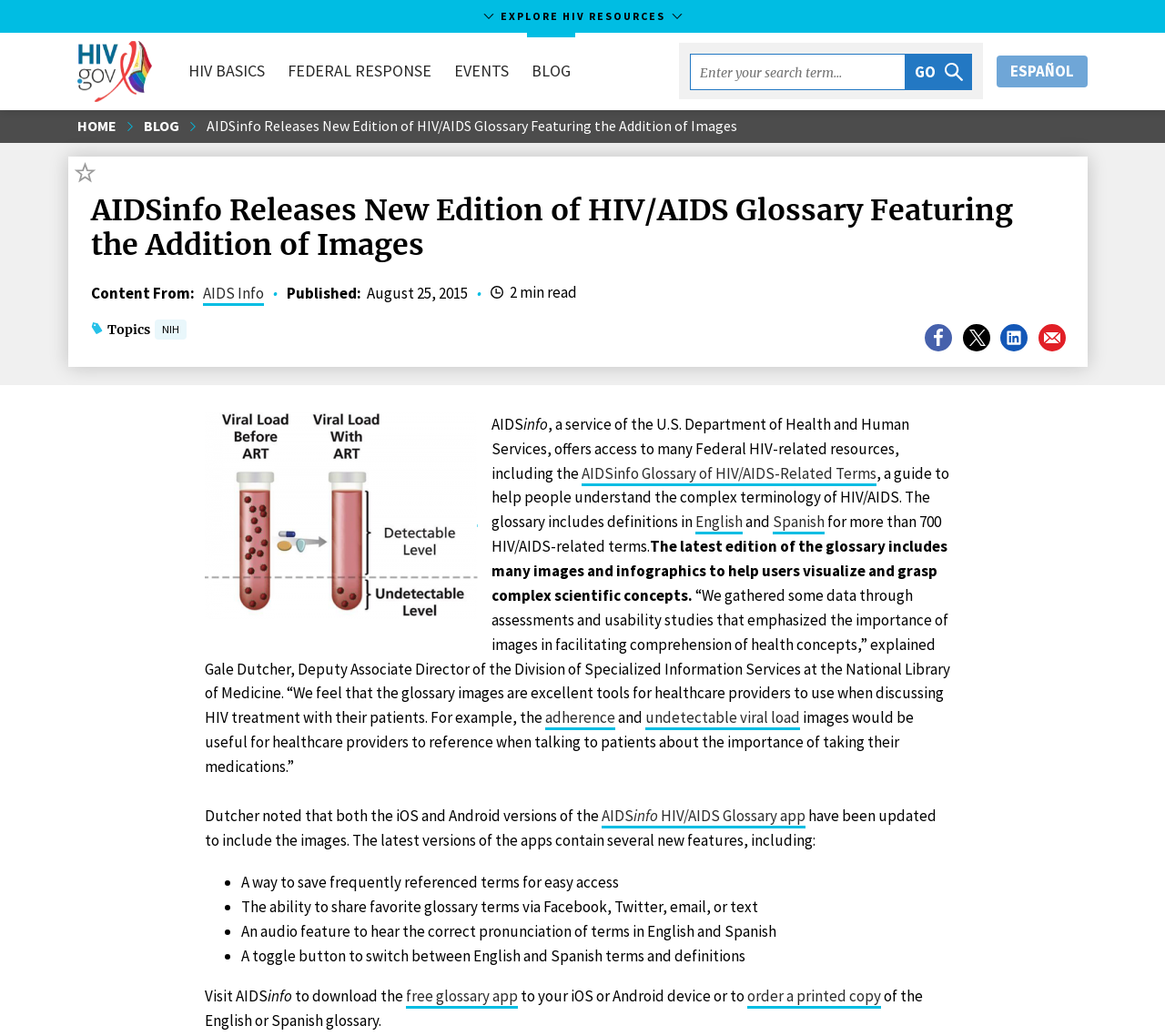Find the bounding box coordinates for the element that must be clicked to complete the instruction: "Share on Facebook". The coordinates should be four float numbers between 0 and 1, indicated as [left, top, right, bottom].

[0.792, 0.311, 0.819, 0.341]